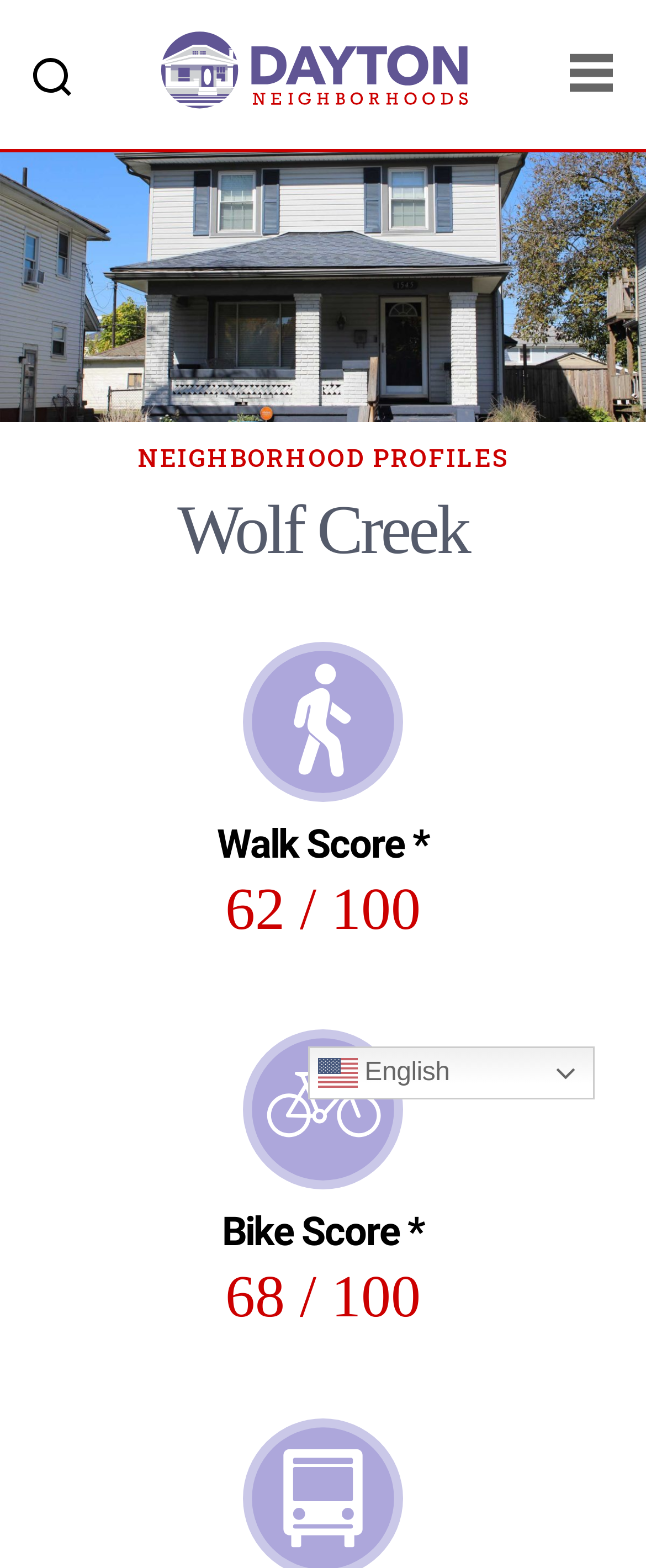Create a detailed summary of all the visual and textual information on the webpage.

The webpage is about Wolf Creek, a neighborhood in Dayton, OH, providing information and resources for buying and renting in the area. At the top left, there is a button labeled "Search Page". Next to it, a link "Dayton Neighborhoods" is situated, which is accompanied by a figure containing an image of Wolf Creek, Dayton OH. 

Below the image, there is a header section with a "Categories" label, followed by a link to "NEIGHBORHOOD PROFILES". The main heading "Wolf Creek" is placed below this section. 

On the right side of the header section, there are two sections displaying scores. The first section shows a "walk score icon" image, a heading "Walk Score *" and a static text "62 / 100". The second section displays a "bike score icon" image, a heading "Bike Score *" and a static text "68 / 100". 

At the bottom right, there is a link "en English" accompanied by an "en" image, indicating the language selection option.